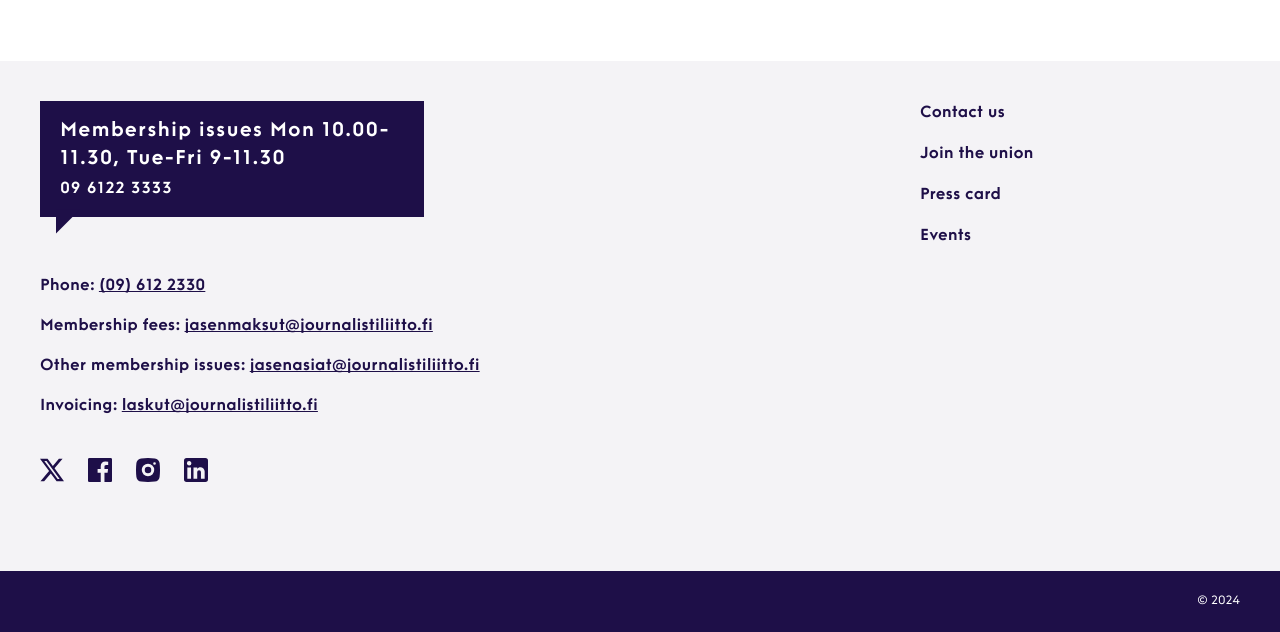Point out the bounding box coordinates of the section to click in order to follow this instruction: "Go back to home page".

None